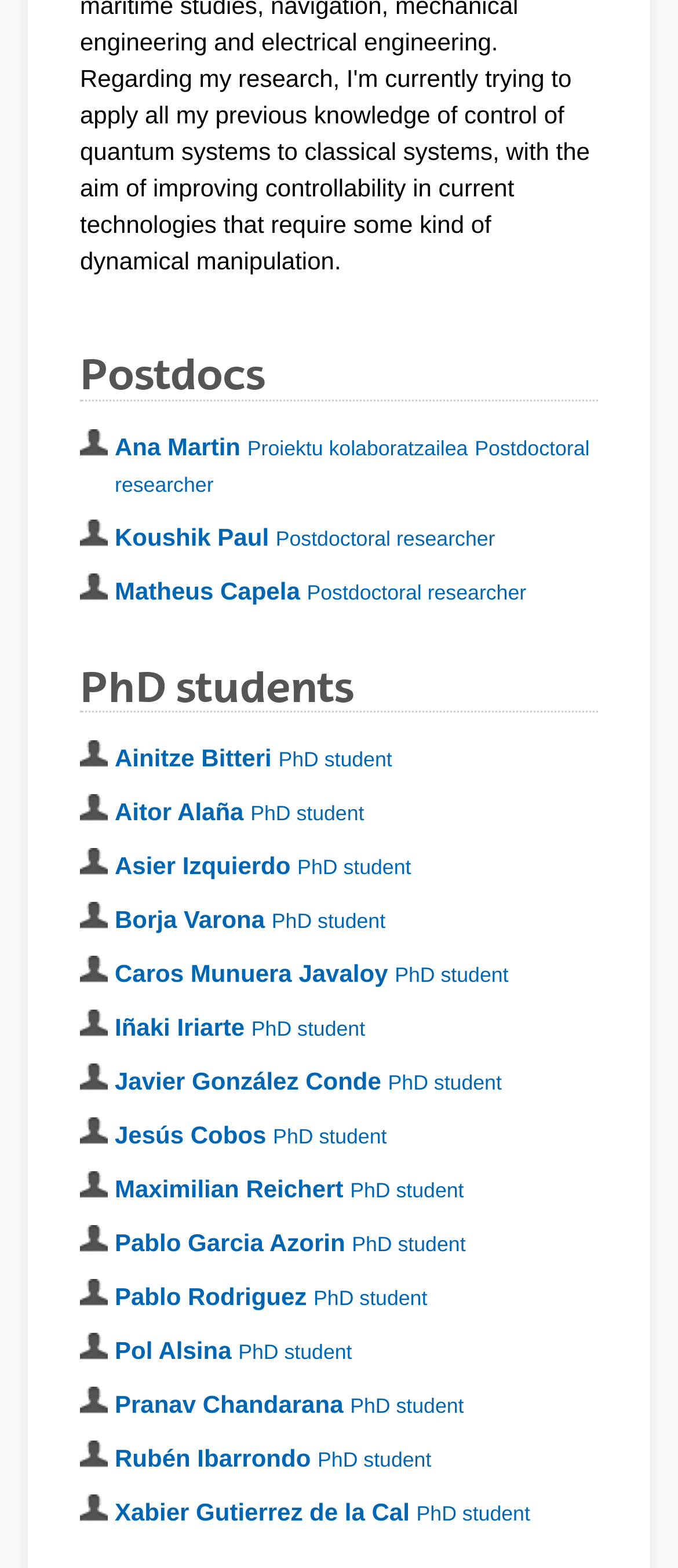Calculate the bounding box coordinates of the UI element given the description: "Education".

None